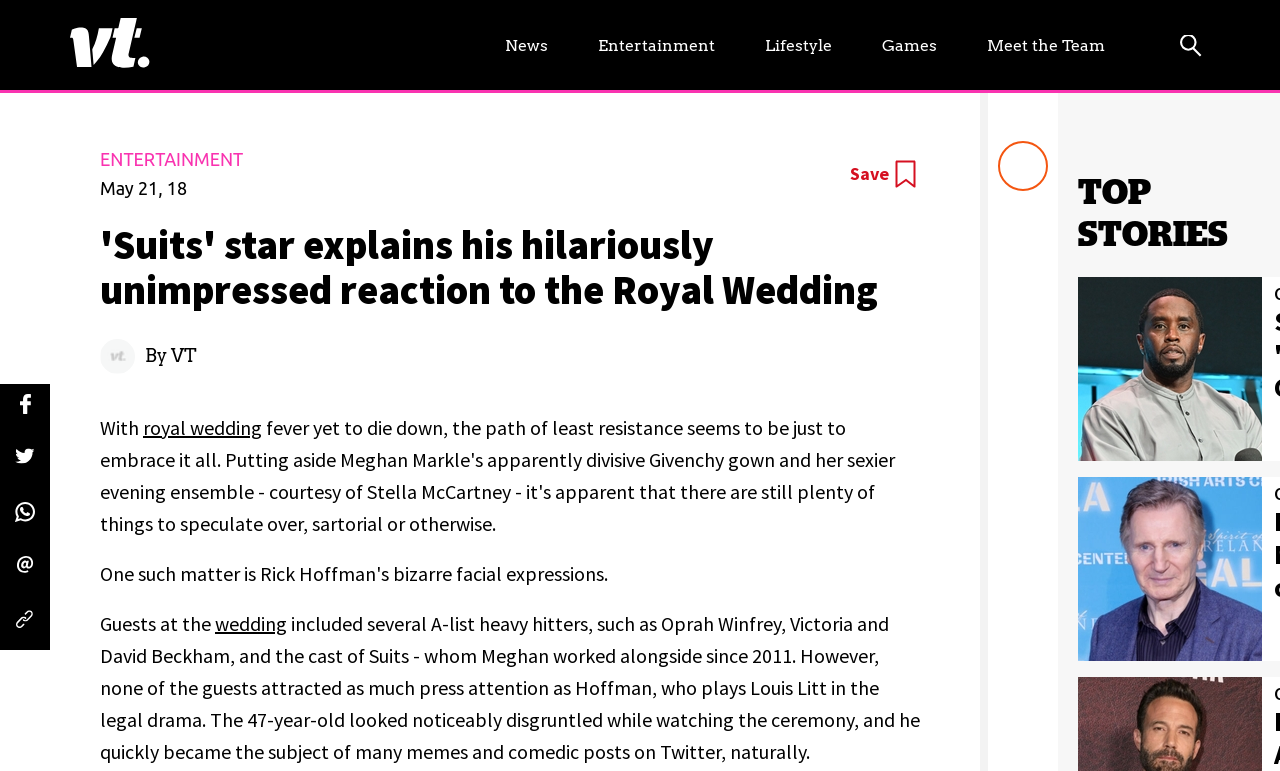Use a single word or phrase to respond to the question:
What is the name of the TV show mentioned in the article?

Suits